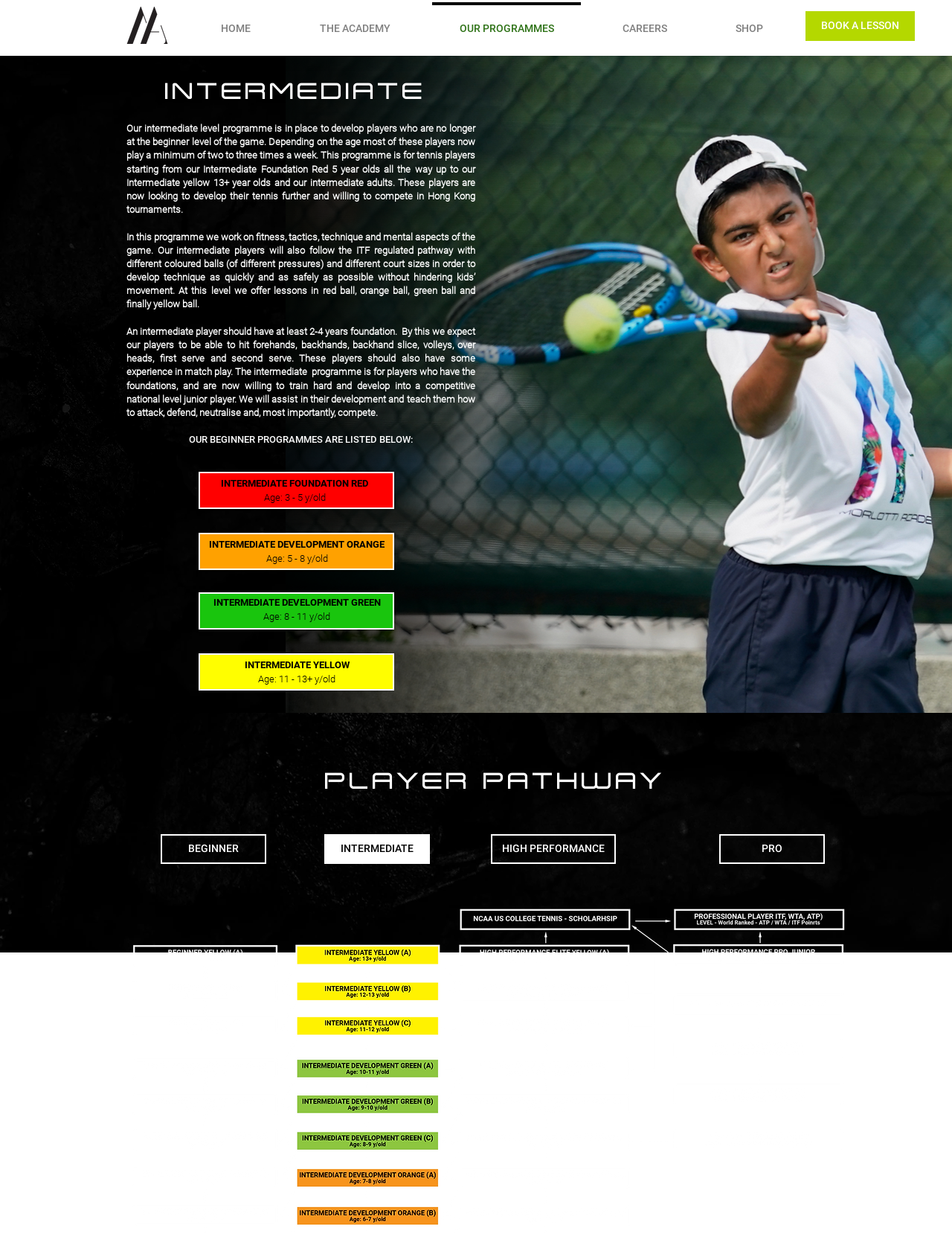Pinpoint the bounding box coordinates for the area that should be clicked to perform the following instruction: "Click the 'PLAYER PATHWAY' link".

[0.305, 0.619, 0.735, 0.645]